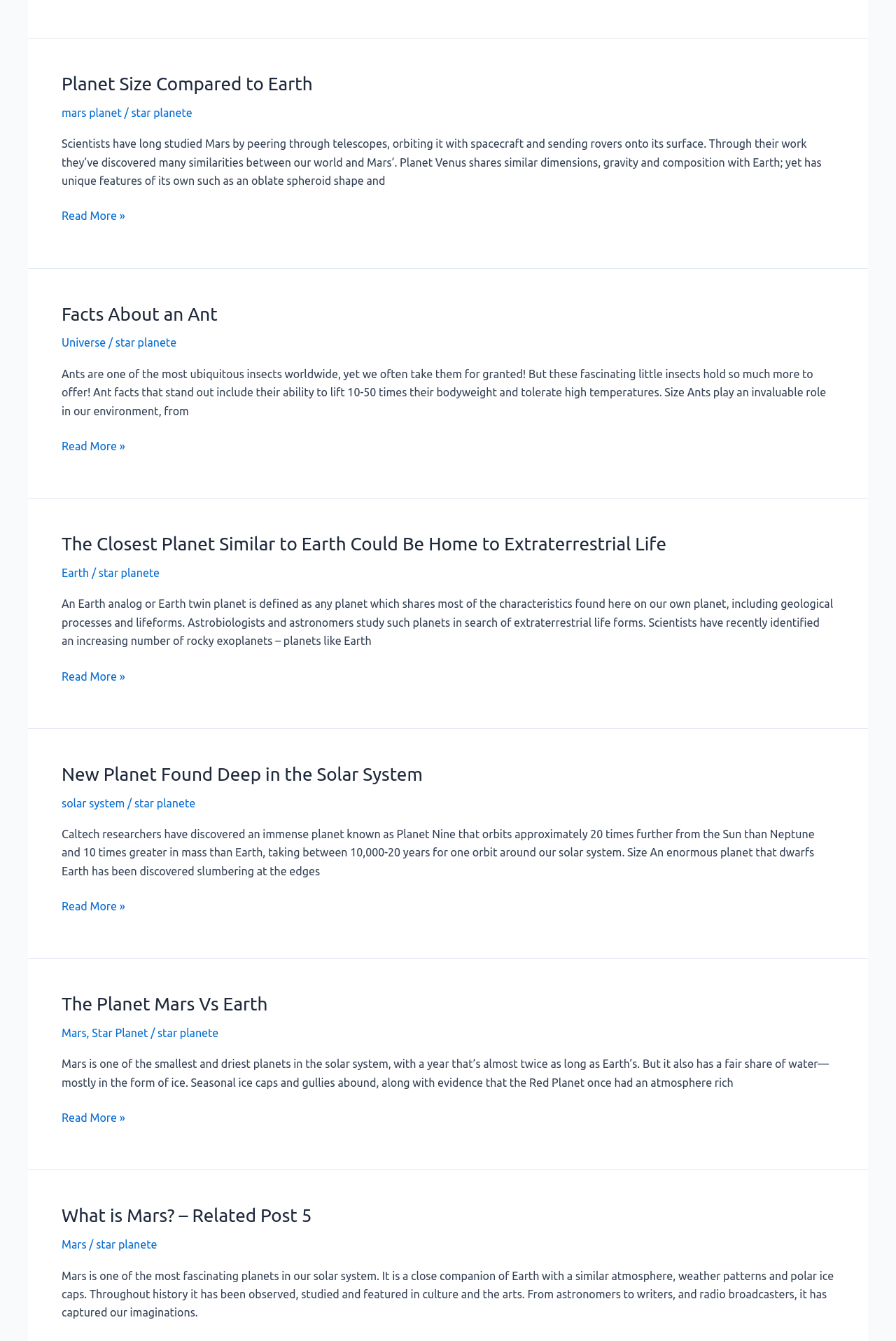Identify and provide the bounding box coordinates of the UI element described: "Mars". The coordinates should be formatted as [left, top, right, bottom], with each number being a float between 0 and 1.

[0.069, 0.766, 0.097, 0.775]